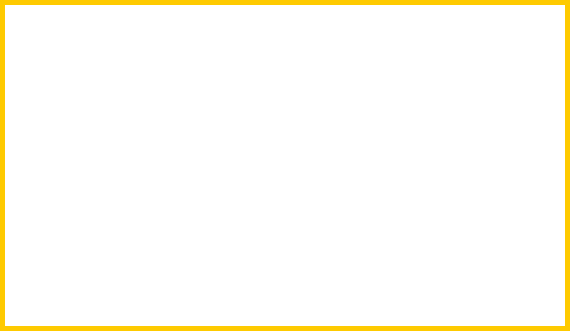What is the context suitable for?
Refer to the image and answer the question using a single word or phrase.

Educational or instructional contexts